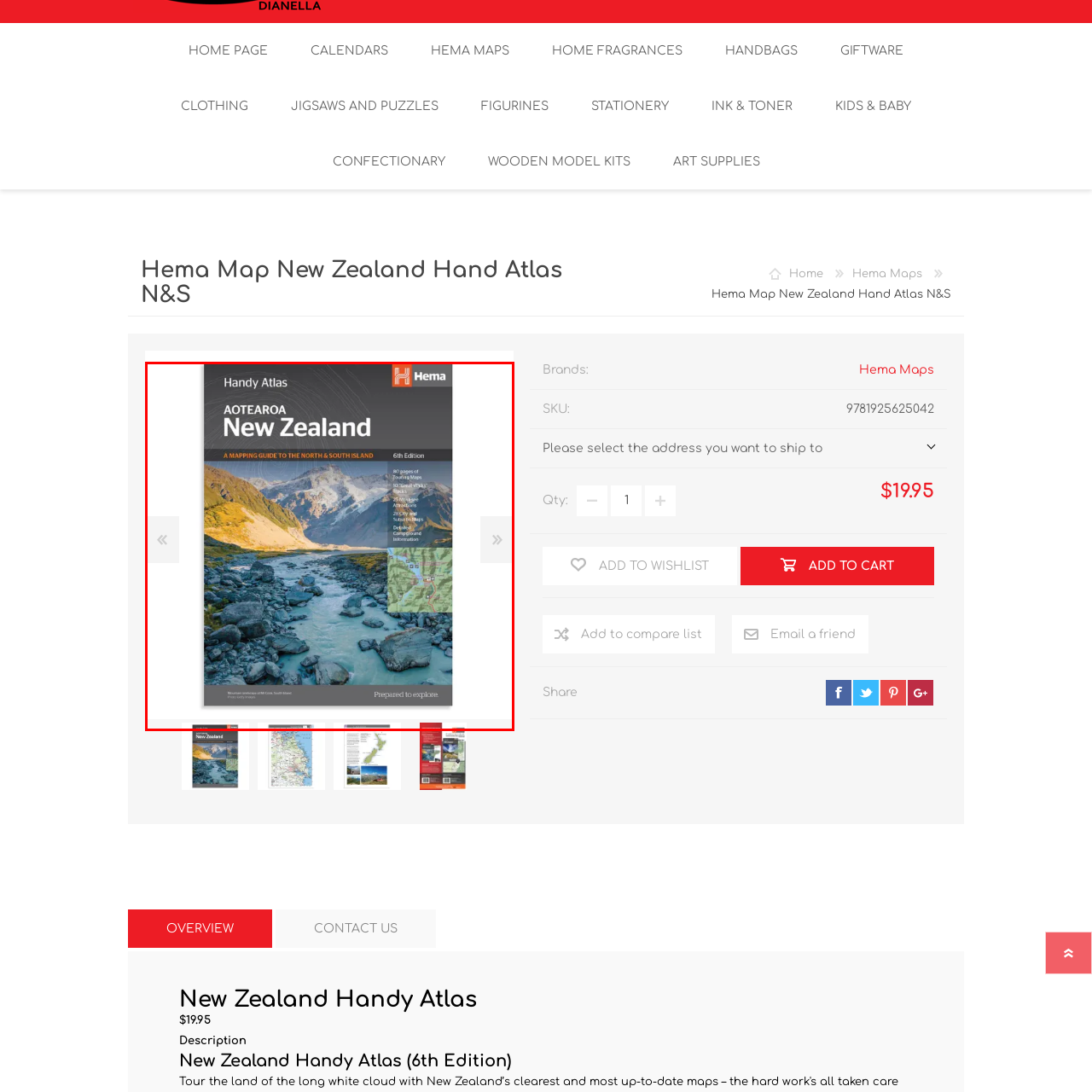View the part of the image marked by the red boundary and provide a one-word or short phrase answer to this question: 
What is the logo located at the top right corner?

Hema logo